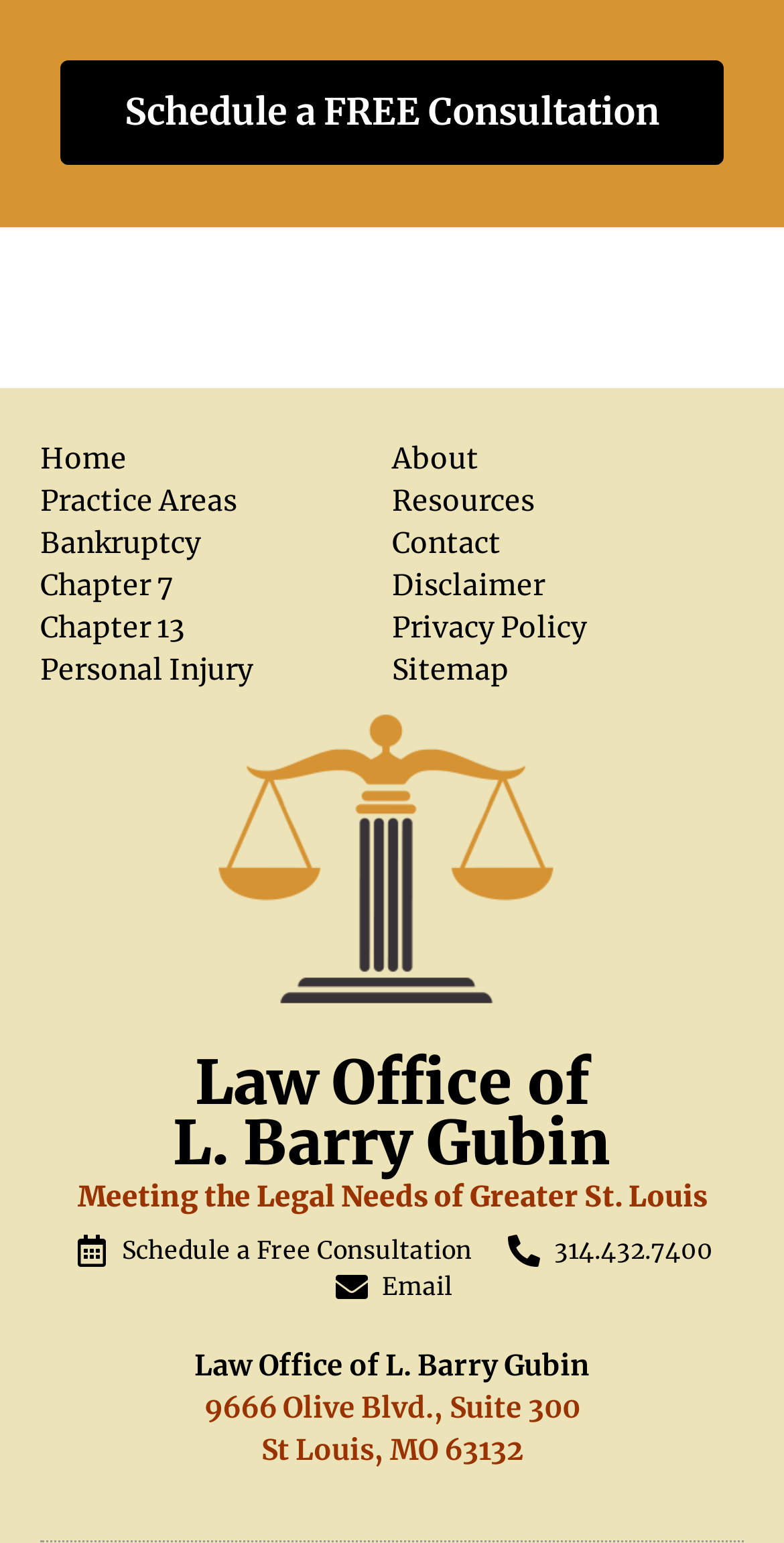Please specify the coordinates of the bounding box for the element that should be clicked to carry out this instruction: "Click 2023". The coordinates must be four float numbers between 0 and 1, formatted as [left, top, right, bottom].

None